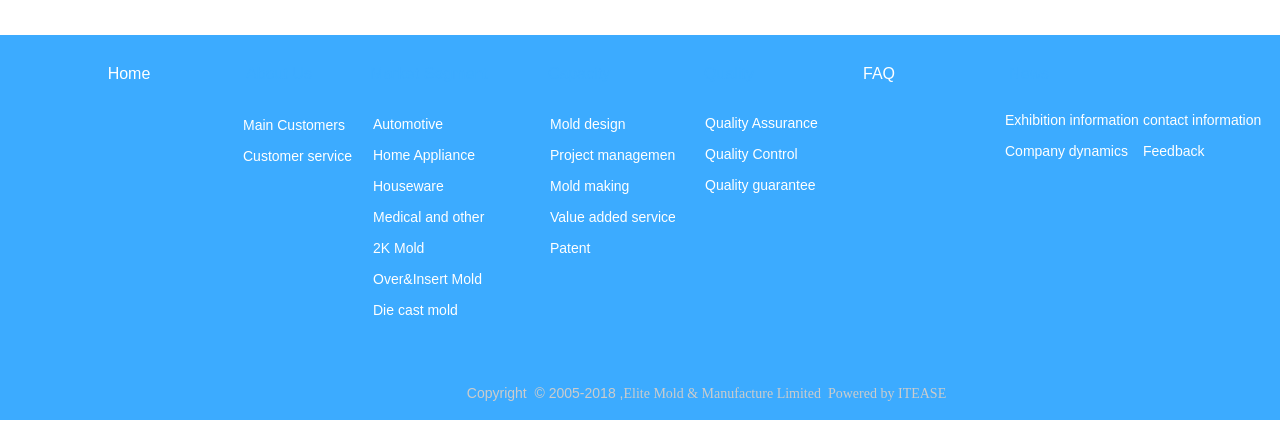How many links are listed under the heading 'Quality'?
Based on the image content, provide your answer in one word or a short phrase.

3